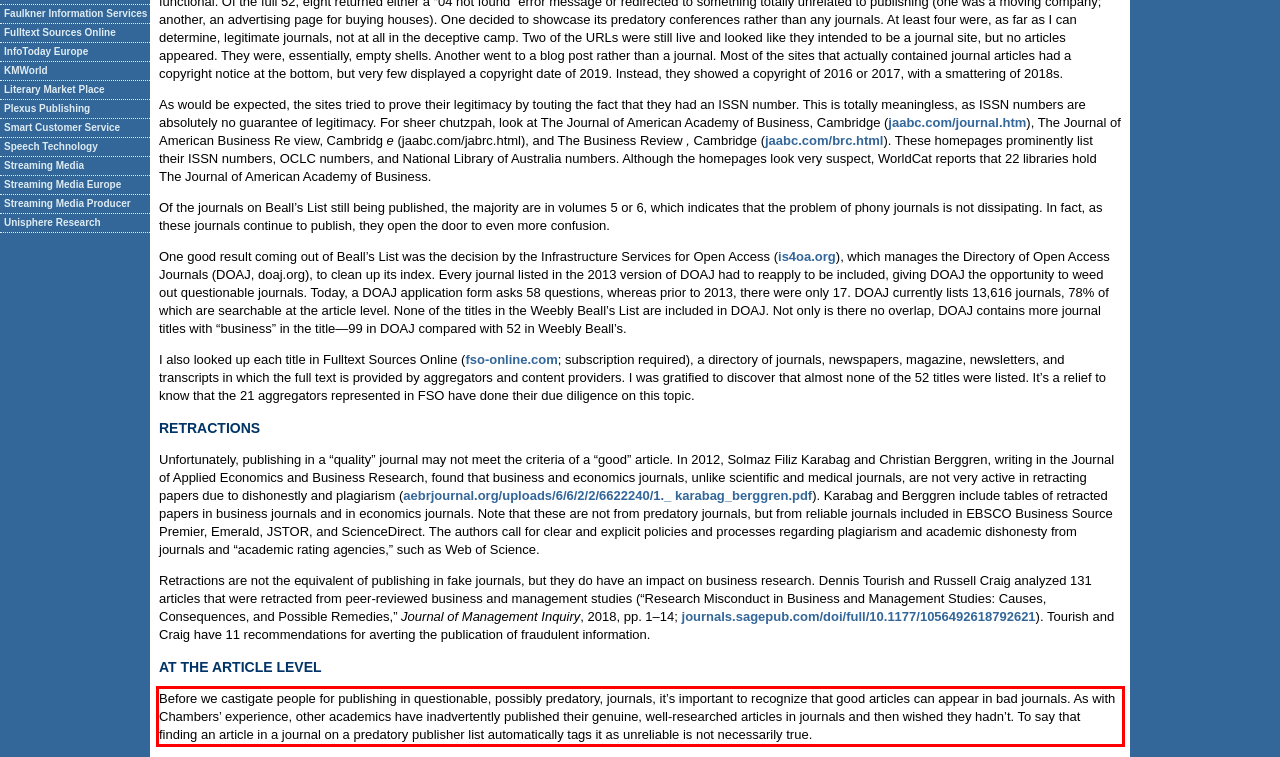Please examine the screenshot of the webpage and read the text present within the red rectangle bounding box.

Before we castigate people for publishing in questionable, possibly predatory, journals, it’s important to recognize that good articles can appear in bad journals. As with Chambers’ experience, other academics have inadvertently published their genuine, well-researched articles in journals and then wished they hadn’t. To say that finding an article in a journal on a predatory publisher list automatically tags it as unreliable is not necessarily true.